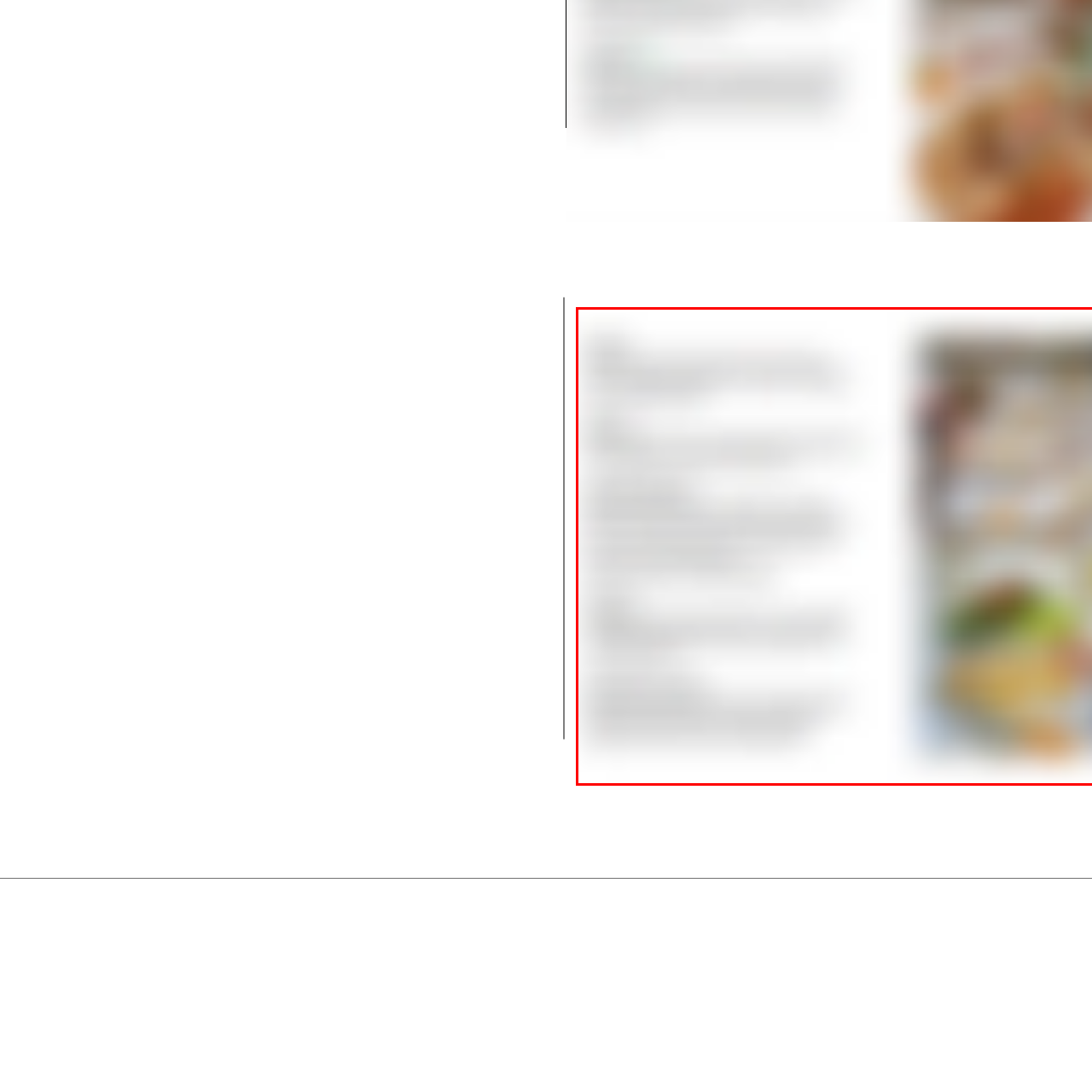What garnish is used on the foreground dessert?
Carefully scrutinize the image inside the red bounding box and generate a comprehensive answer, drawing from the visual content.

The foreground dessert features a refreshing garnish of mint leaves, which adds a pop of color and freshness to the overall presentation.